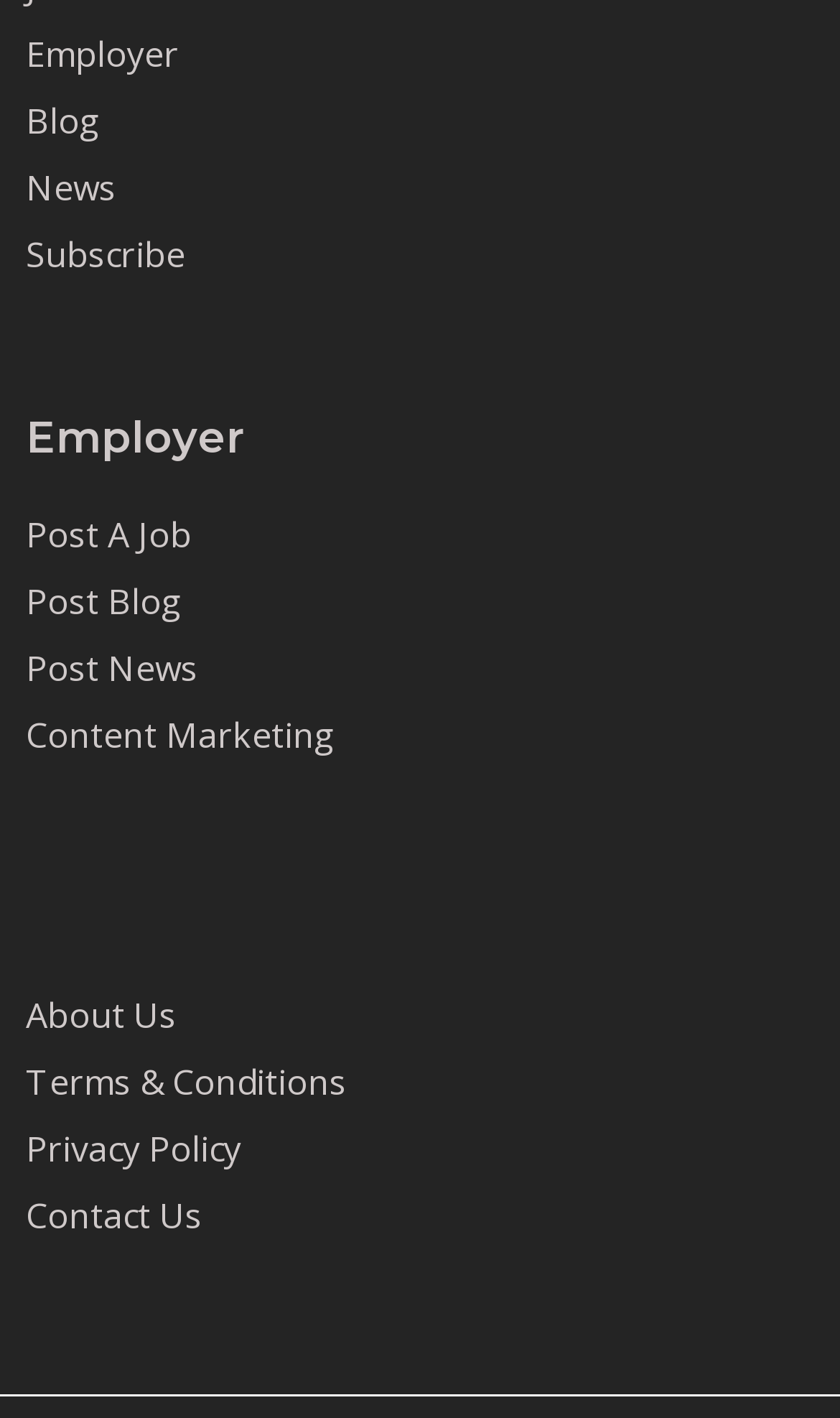Using the format (top-left x, top-left y, bottom-right x, bottom-right y), and given the element description, identify the bounding box coordinates within the screenshot: Employer

[0.031, 0.021, 0.213, 0.055]